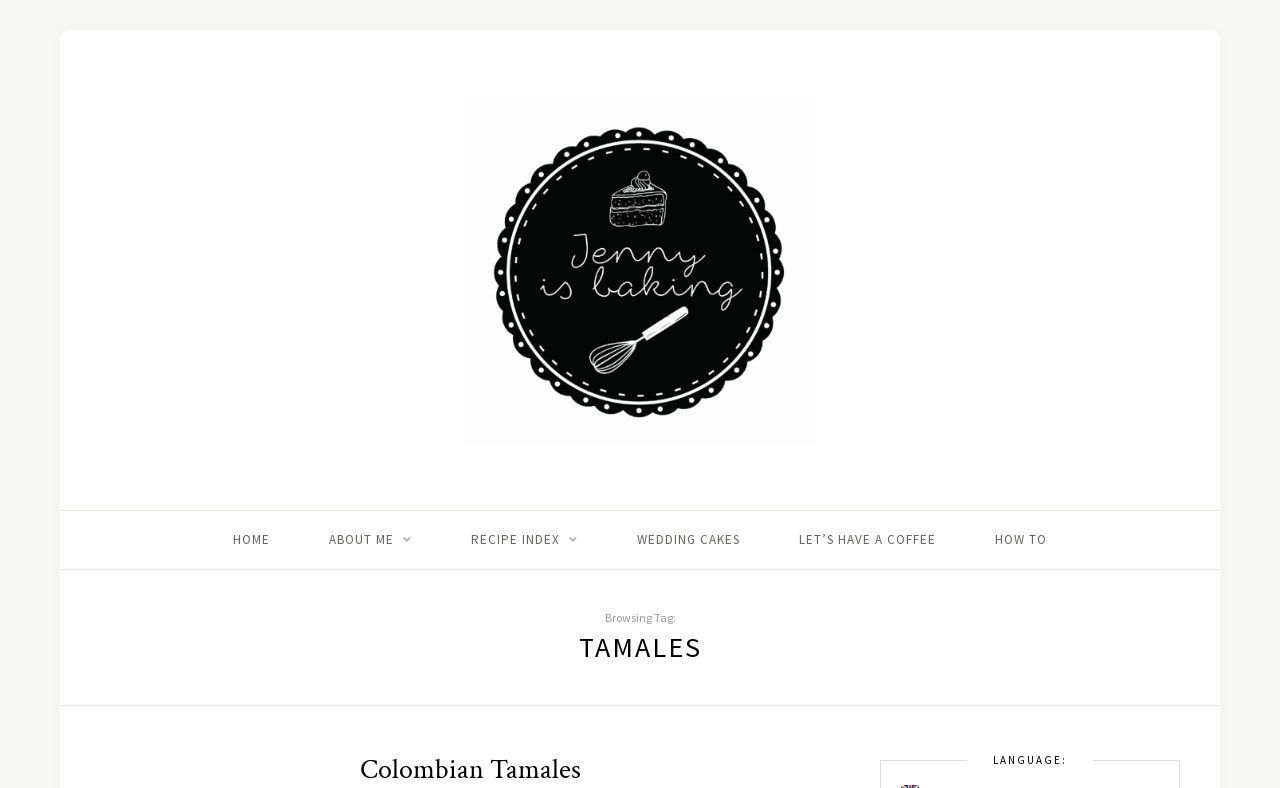What is the name of the specific type of tamales mentioned on the webpage?
Identify the answer in the screenshot and reply with a single word or phrase.

Colombian Tamales